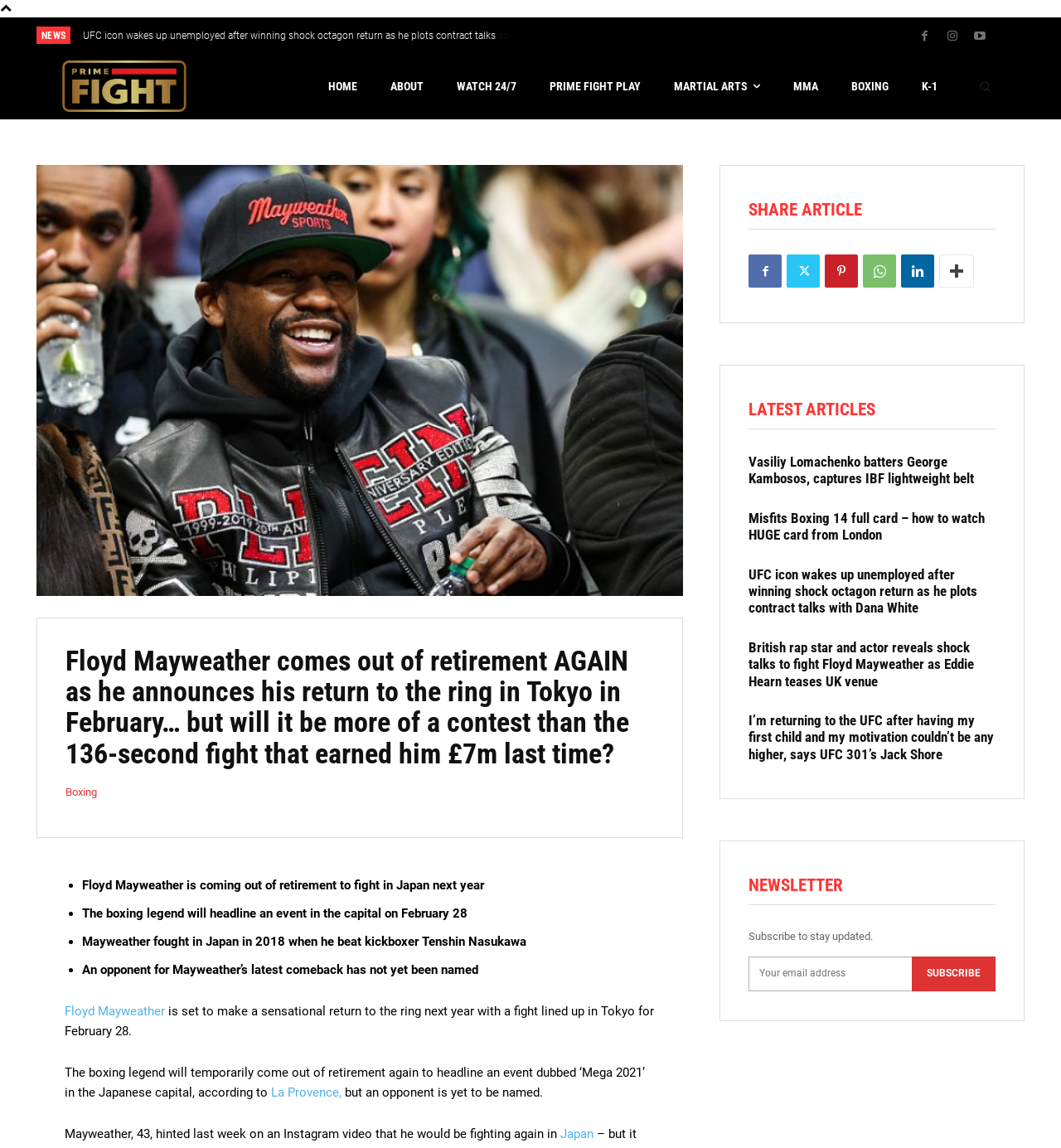Extract the bounding box for the UI element that matches this description: "aria-label="email" name="EMAIL" placeholder="Your email address"".

[0.705, 0.833, 0.859, 0.864]